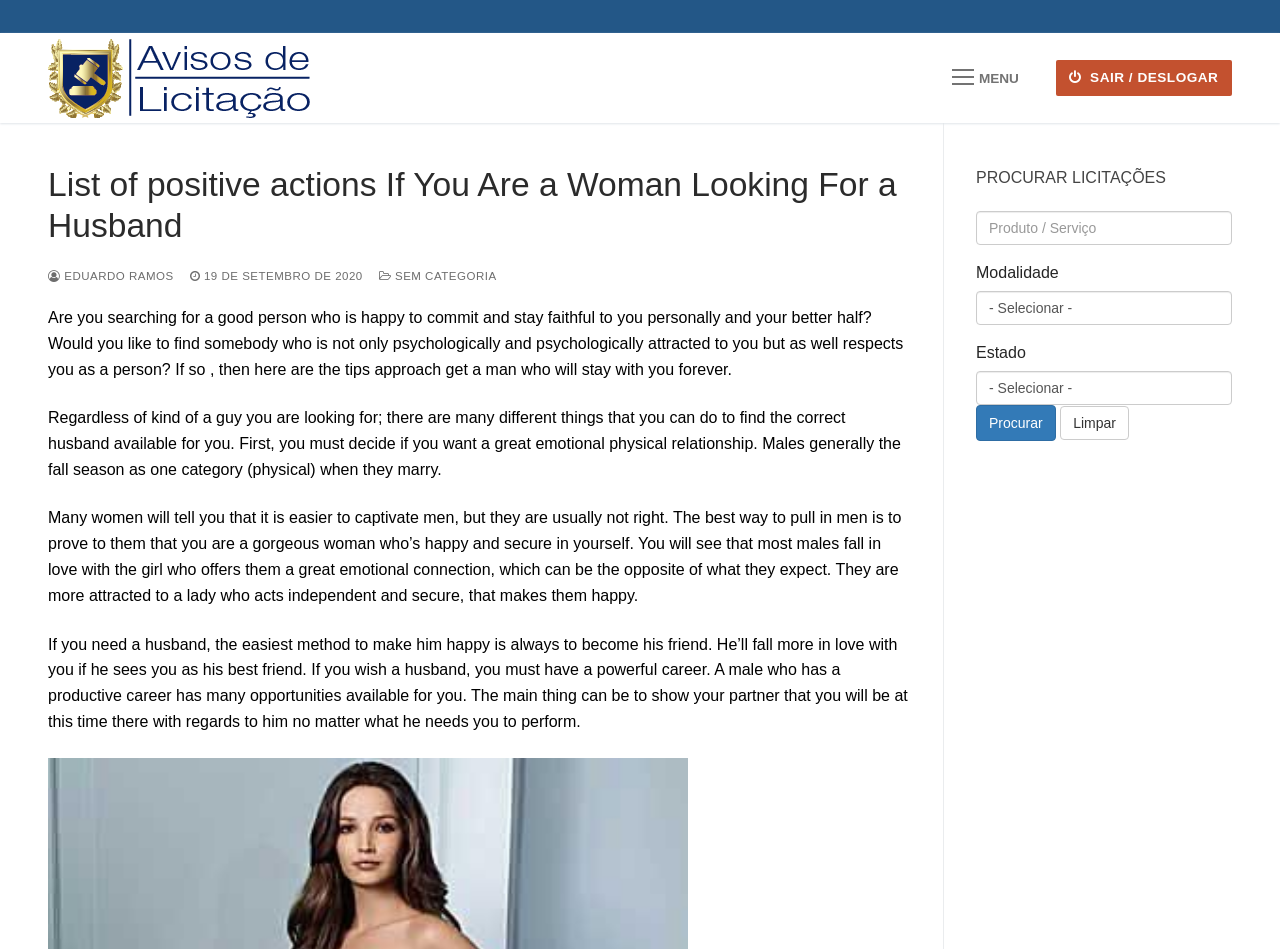Extract the bounding box coordinates of the UI element described: "Sem categoria". Provide the coordinates in the format [left, top, right, bottom] with values ranging from 0 to 1.

[0.296, 0.284, 0.388, 0.297]